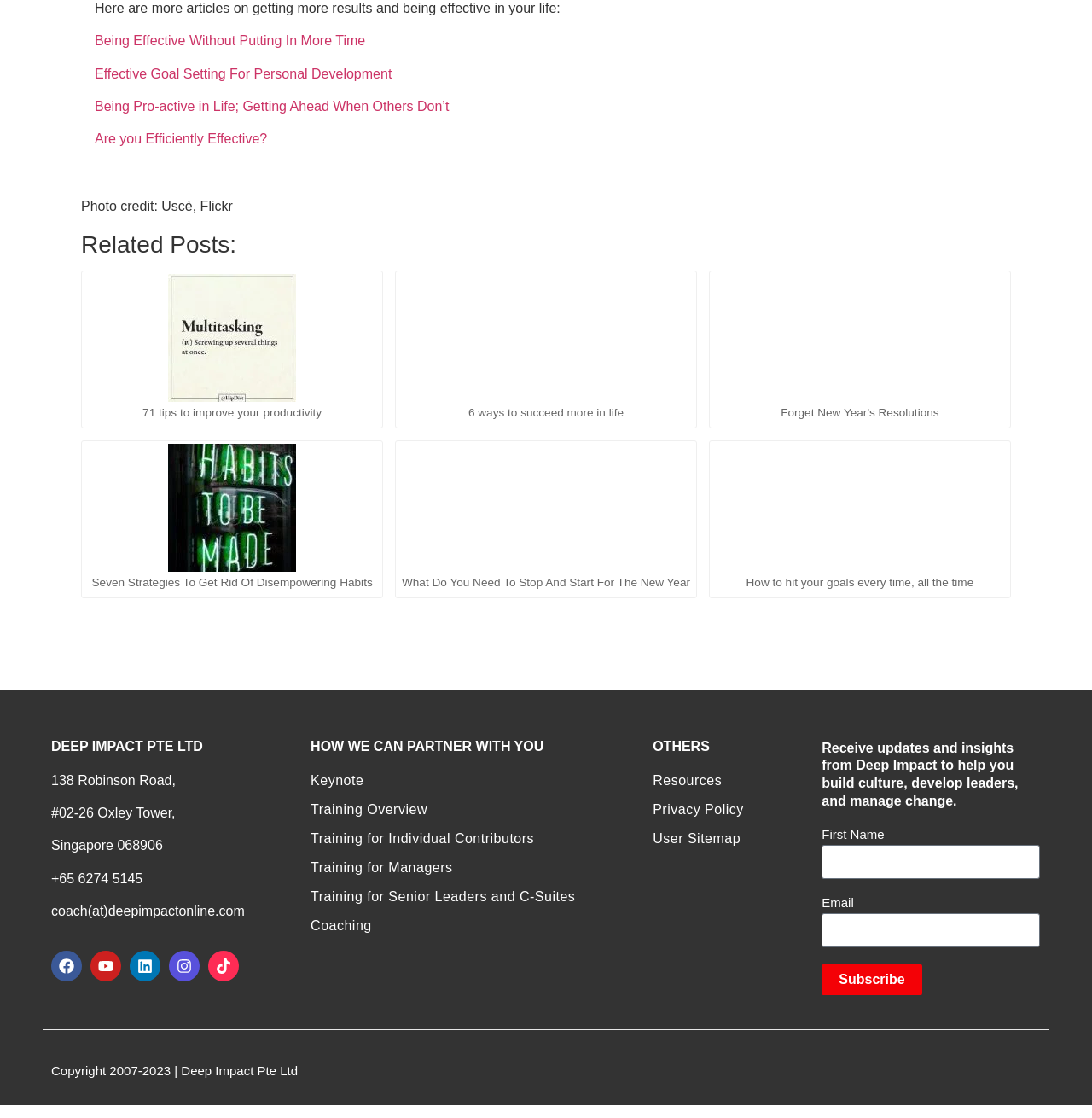Based on the visual content of the image, answer the question thoroughly: What are the social media platforms available?

The social media platforms are located at the bottom of the webpage, in the section that contains the company's contact information. There are five social media platforms available, which are Facebook, Youtube, Linkedin, Instagram, and Tiktok, each with its own icon and link.